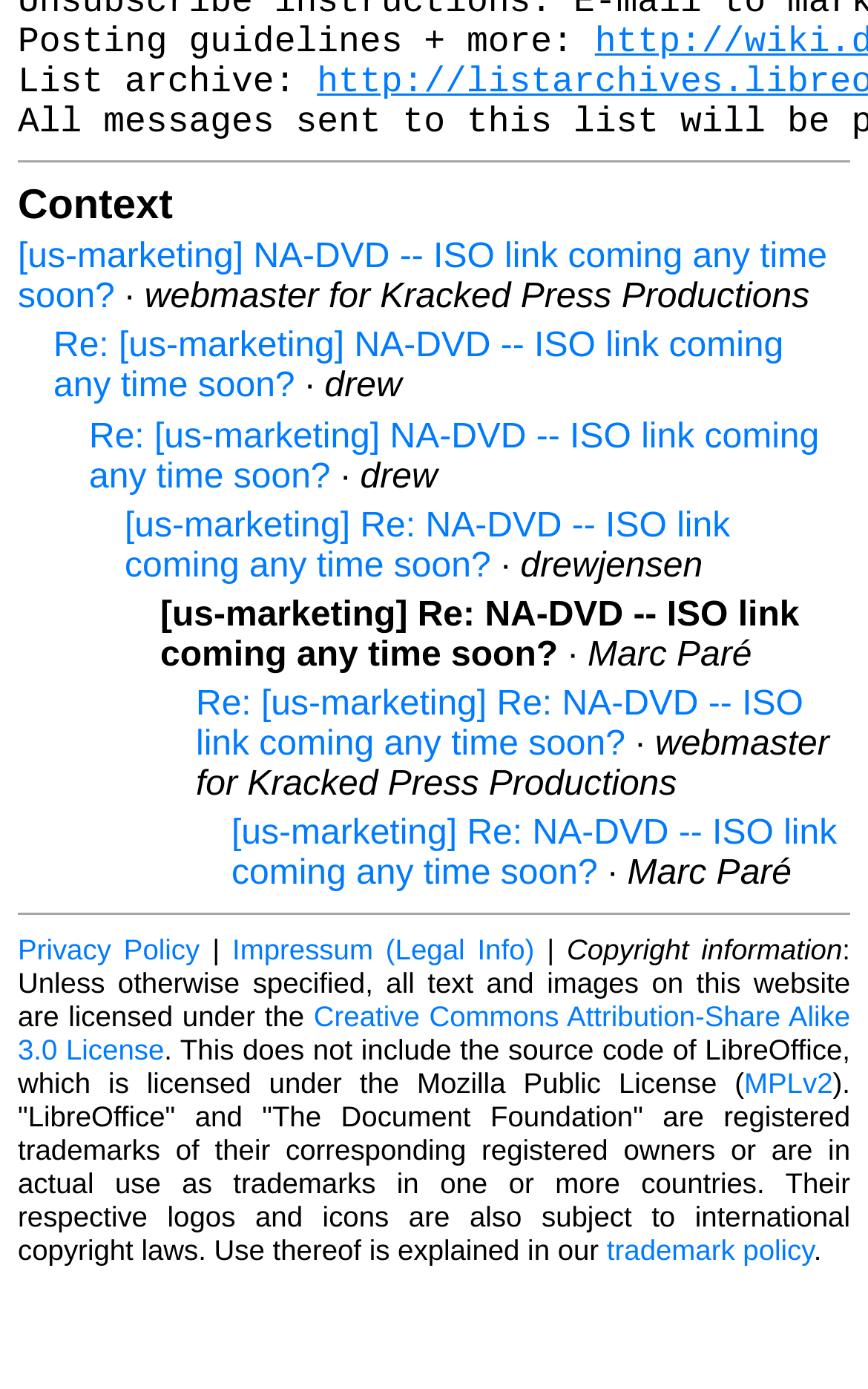Please identify the bounding box coordinates of the clickable area that will fulfill the following instruction: "Read about copyright information". The coordinates should be in the format of four float numbers between 0 and 1, i.e., [left, top, right, bottom].

[0.653, 0.672, 0.97, 0.696]